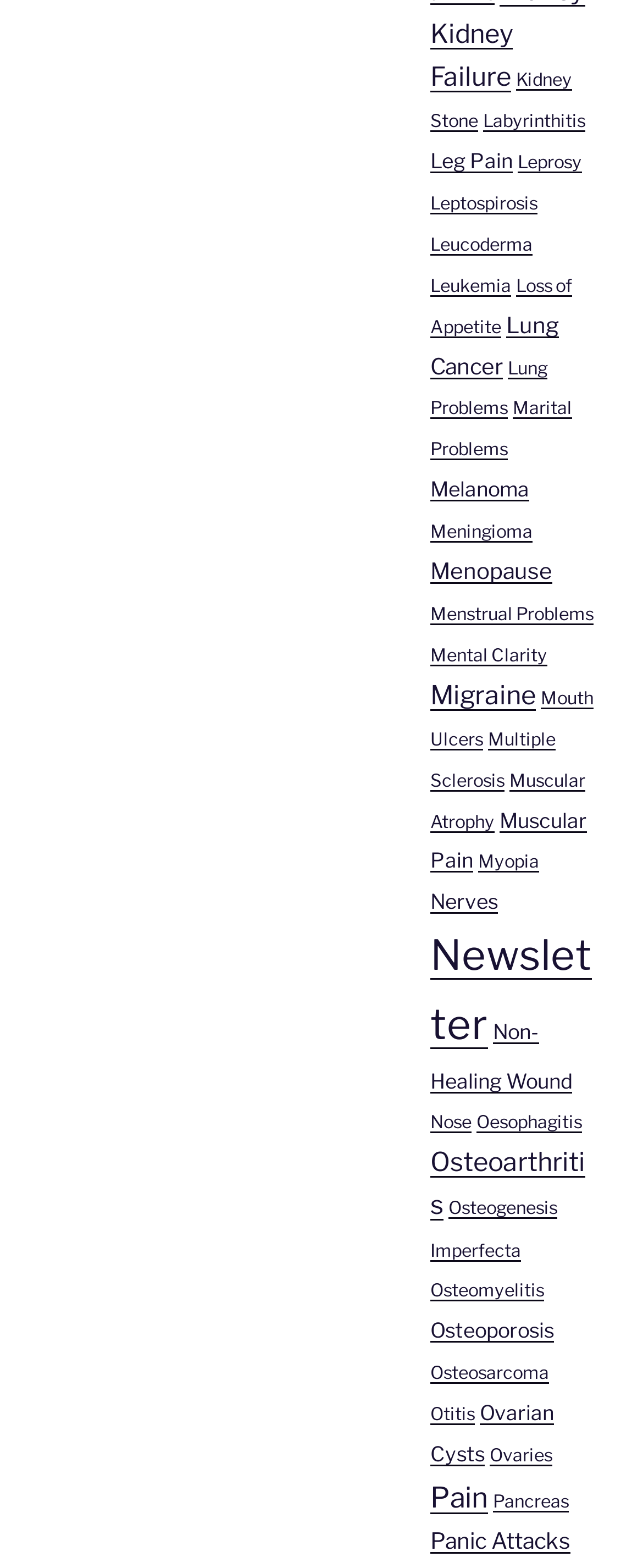Based on the image, please respond to the question with as much detail as possible:
How many items are related to Lung Cancer?

According to the link 'Lung Cancer (3 items)', there are 3 items related to Lung Cancer.